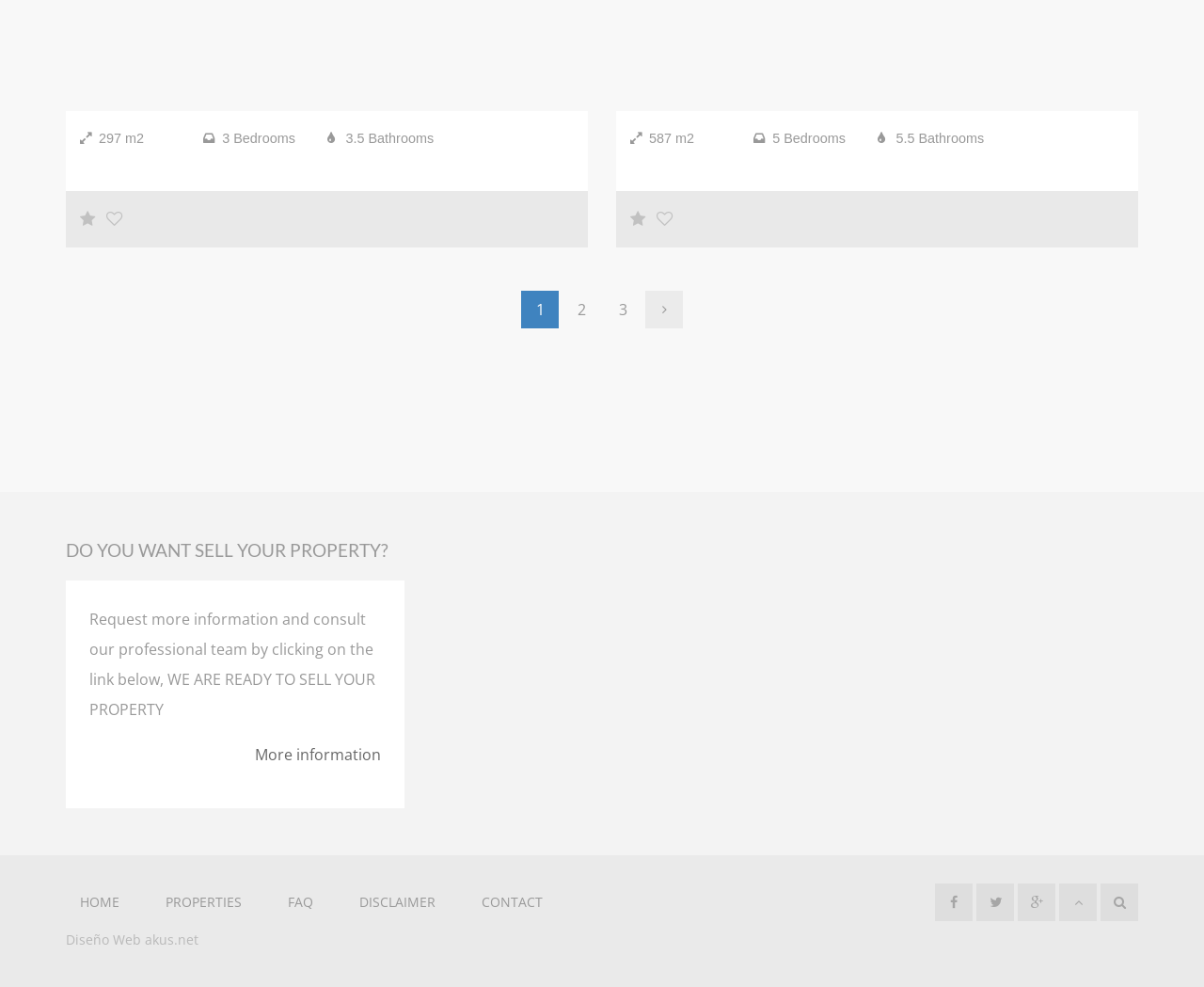Please study the image and answer the question comprehensively:
What is the call-to-action for selling a property?

I found the answer by looking at the section with the heading 'DO YOU WANT SELL YOUR PROPERTY?' and the subsequent text, which suggests that users should request more information to consult with a professional team to sell their property.